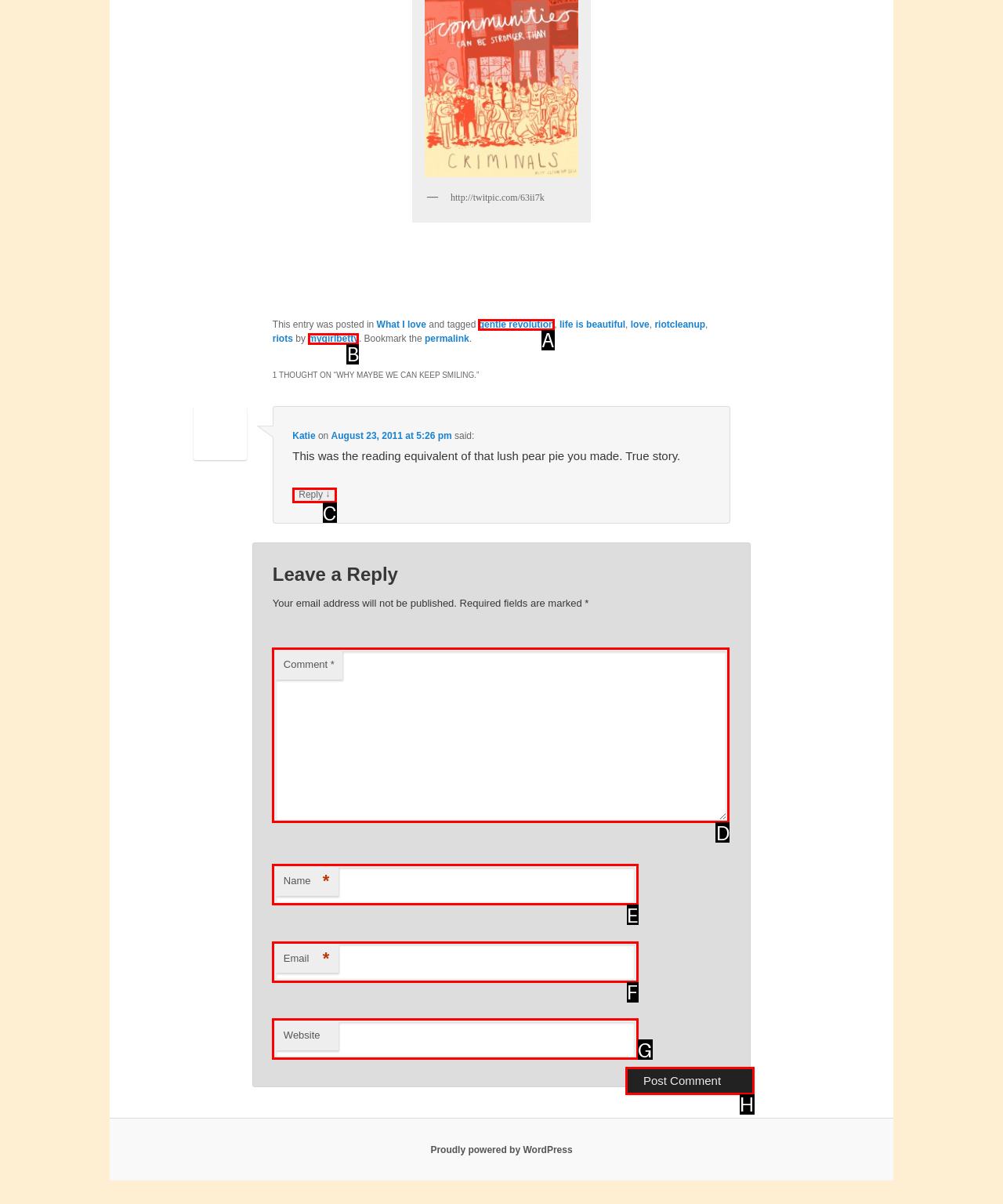Using the description: gentle revolution, find the corresponding HTML element. Provide the letter of the matching option directly.

A